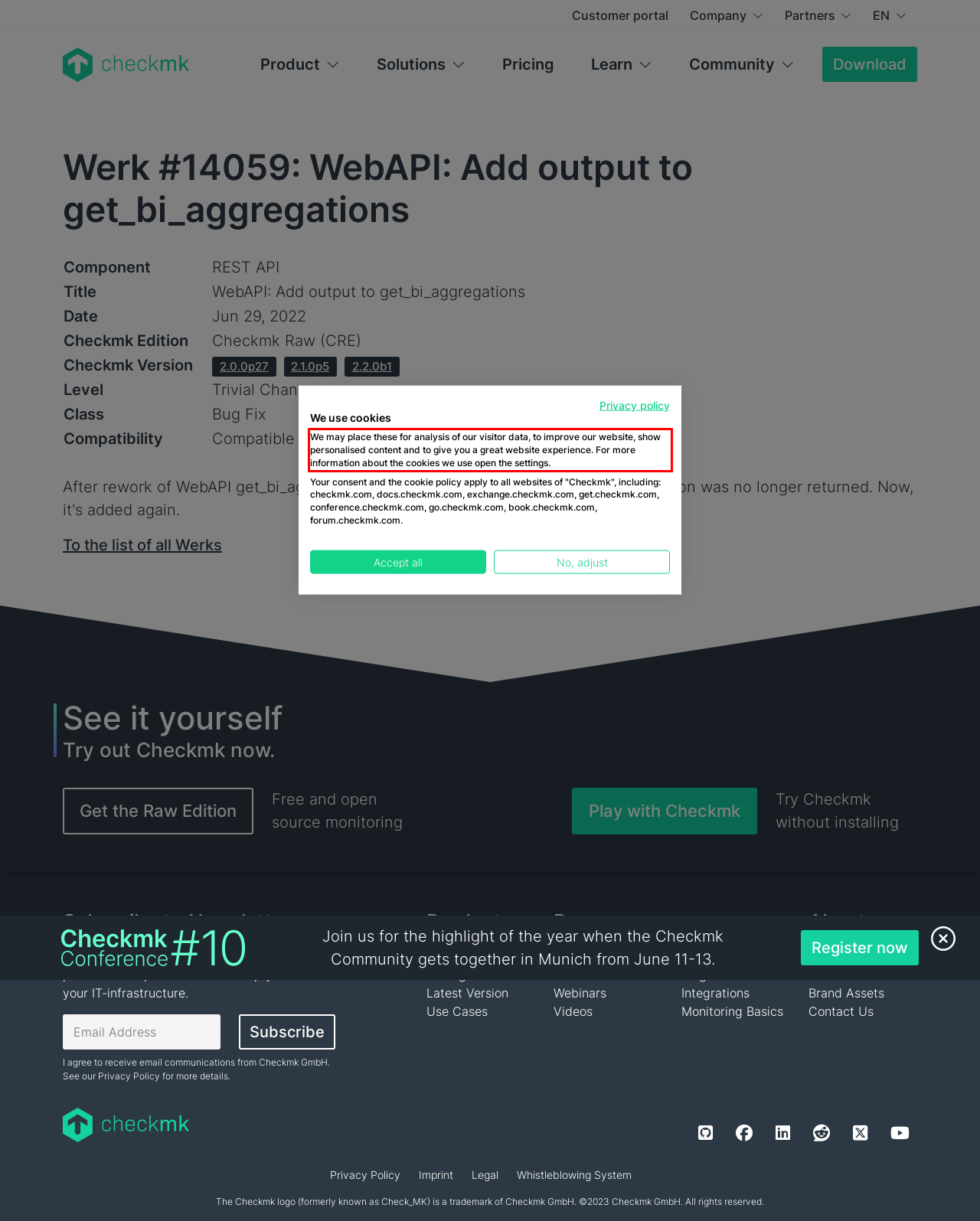You have a screenshot of a webpage, and there is a red bounding box around a UI element. Utilize OCR to extract the text within this red bounding box.

We may place these for analysis of our visitor data, to improve our website, show personalised content and to give you a great website experience. For more information about the cookies we use open the settings.